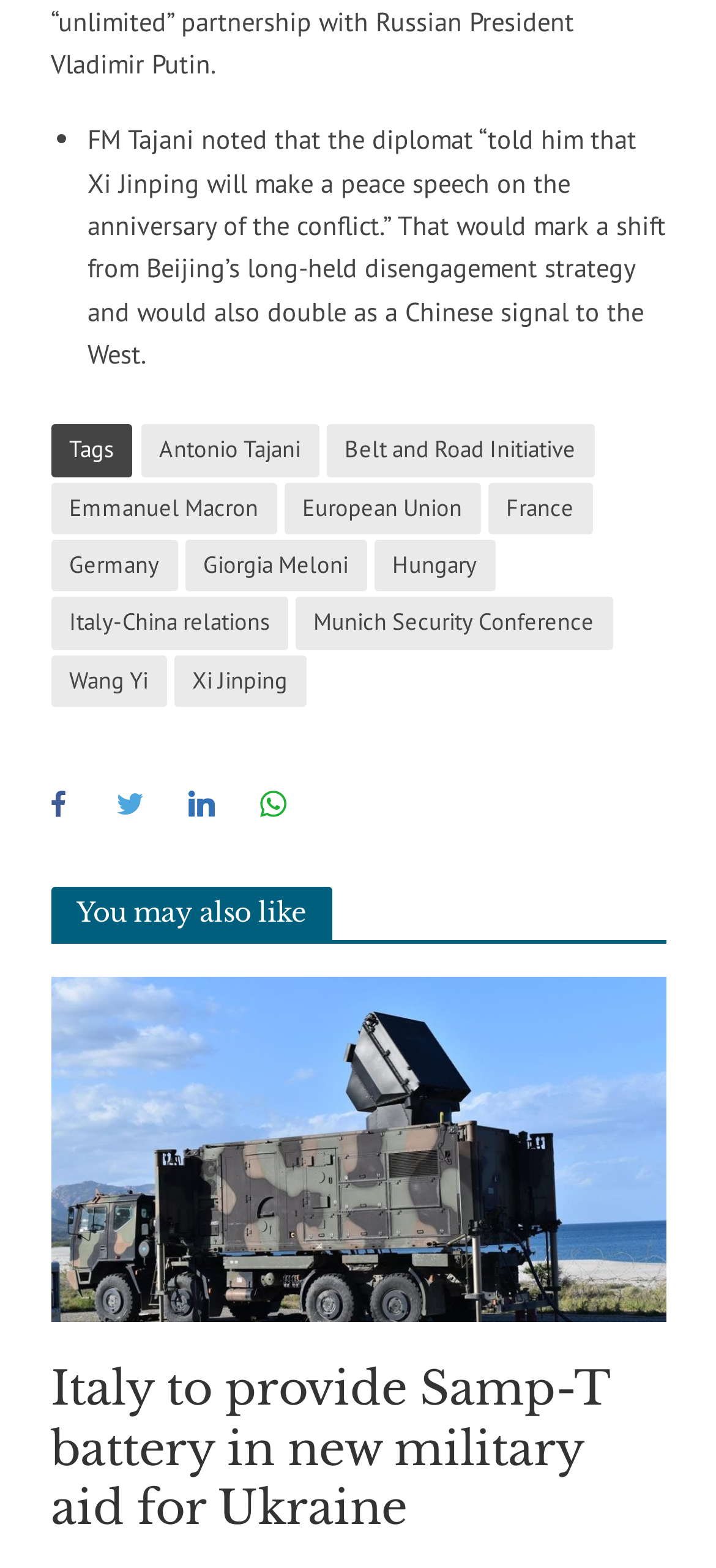Please specify the coordinates of the bounding box for the element that should be clicked to carry out this instruction: "View the tags of the article". The coordinates must be four float numbers between 0 and 1, formatted as [left, top, right, bottom].

[0.096, 0.276, 0.158, 0.295]